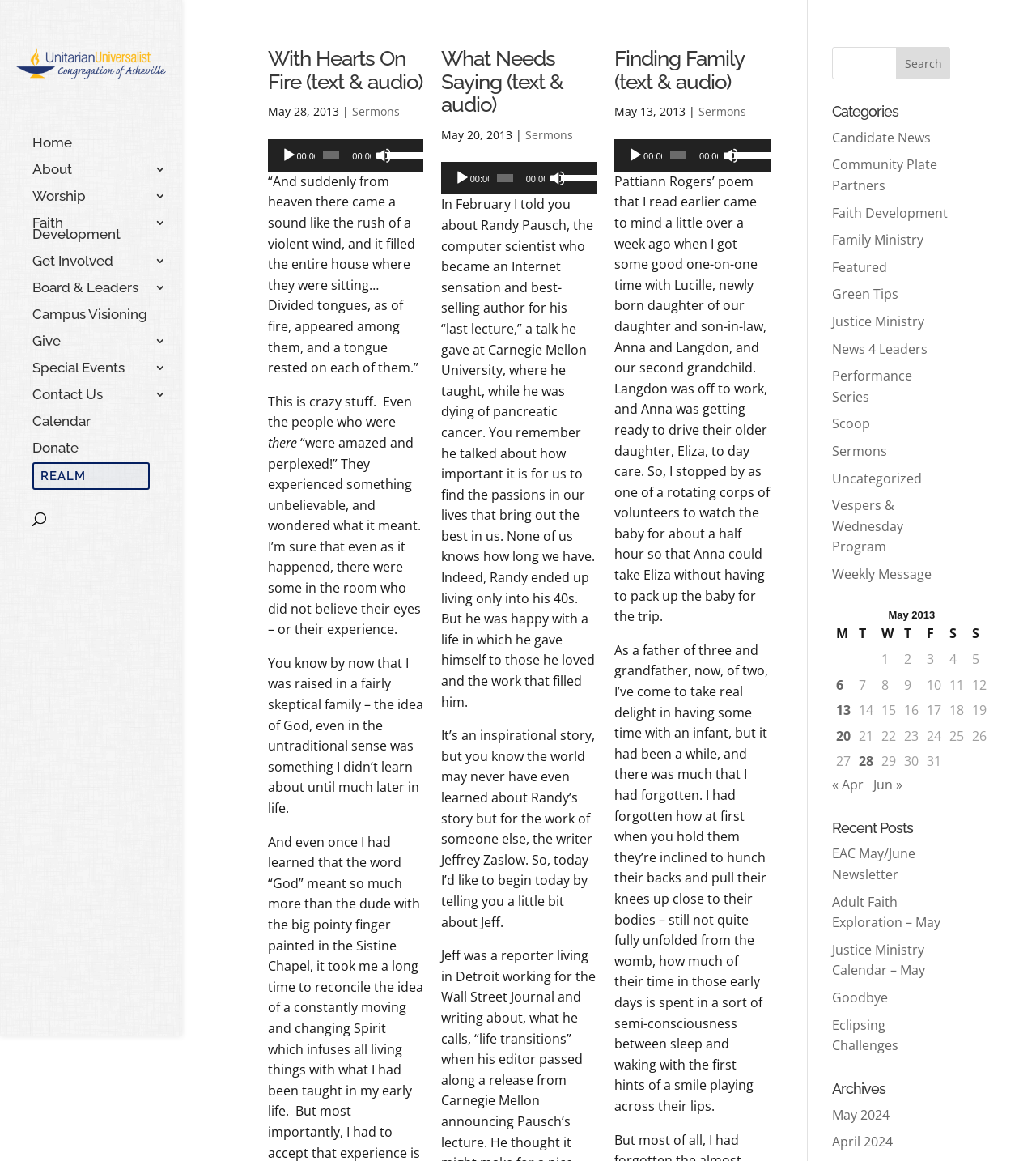Find the bounding box coordinates of the clickable element required to execute the following instruction: "Click on the 'Home' link". Provide the coordinates as four float numbers between 0 and 1, i.e., [left, top, right, bottom].

[0.031, 0.118, 0.176, 0.141]